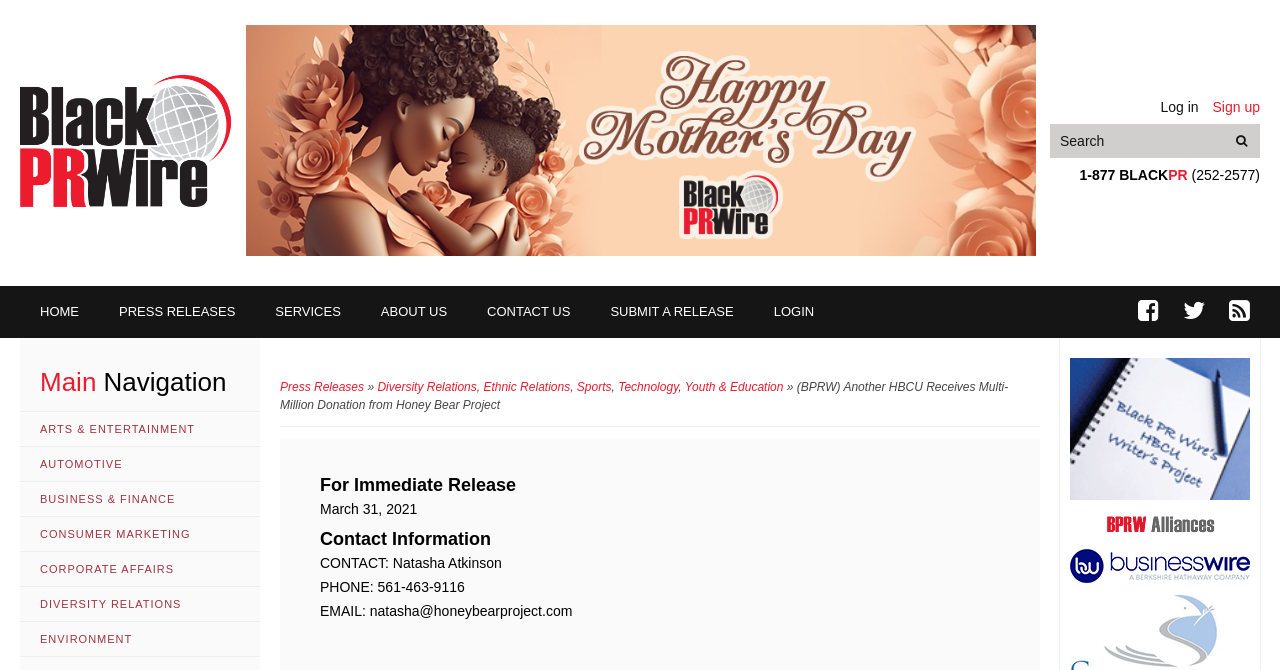Determine the bounding box coordinates for the clickable element required to fulfill the instruction: "Log in to the website". Provide the coordinates as four float numbers between 0 and 1, i.e., [left, top, right, bottom].

[0.907, 0.141, 0.936, 0.177]